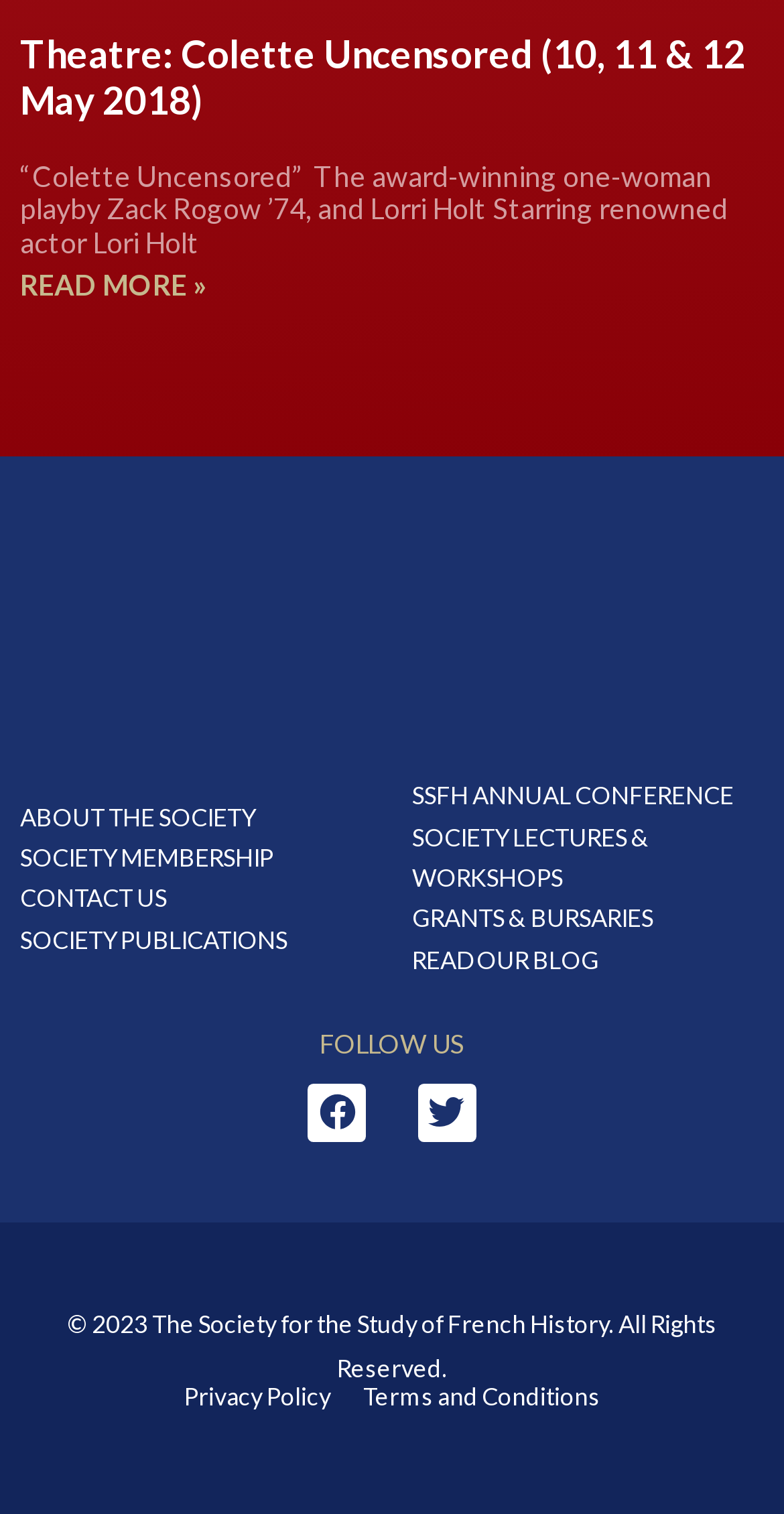Please provide the bounding box coordinates in the format (top-left x, top-left y, bottom-right x, bottom-right y). Remember, all values are floating point numbers between 0 and 1. What is the bounding box coordinate of the region described as: SSFH Annual Conference

[0.526, 0.513, 0.974, 0.54]